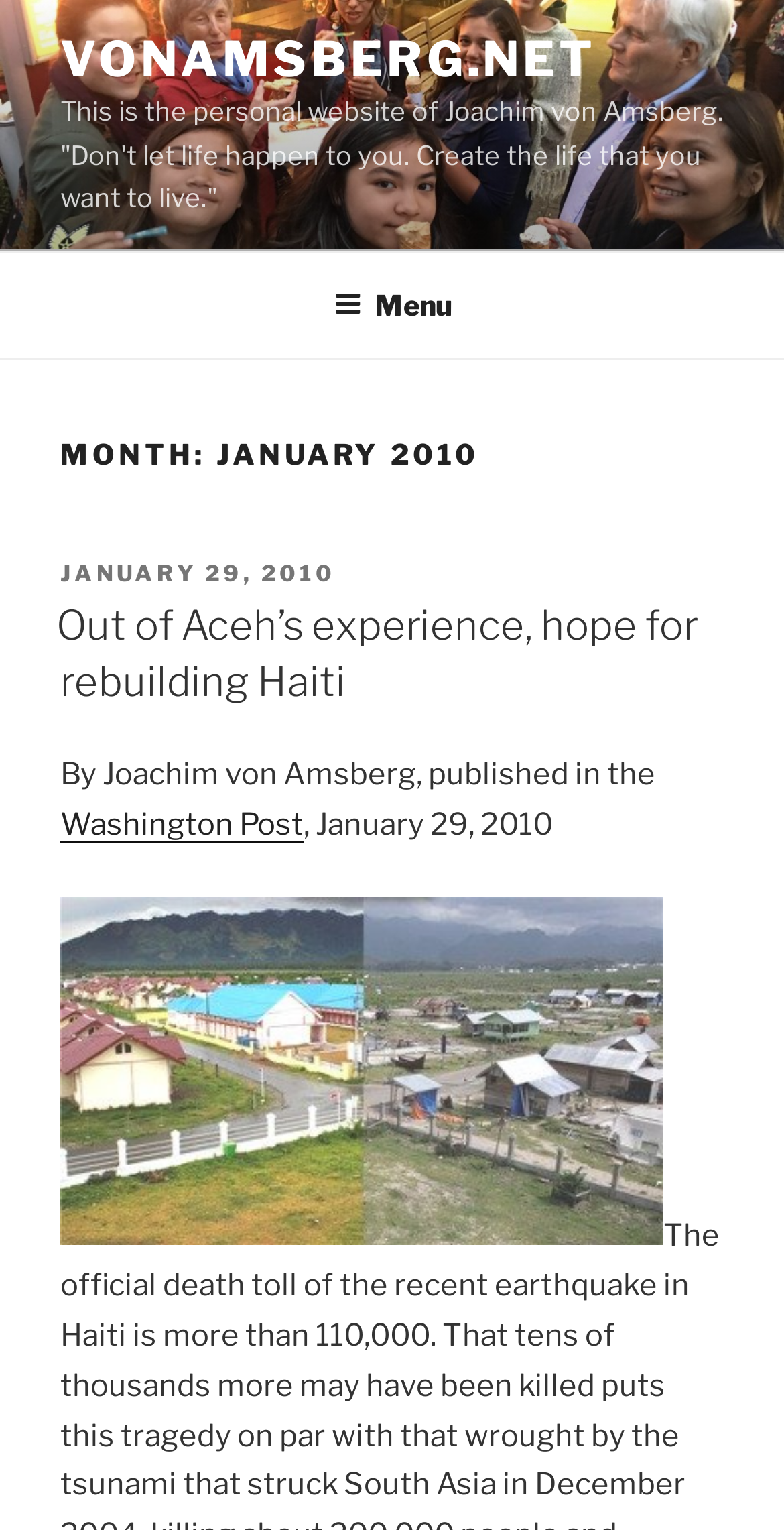Answer the following inquiry with a single word or phrase:
What is the name of the website owner?

Joachim von Amsberg